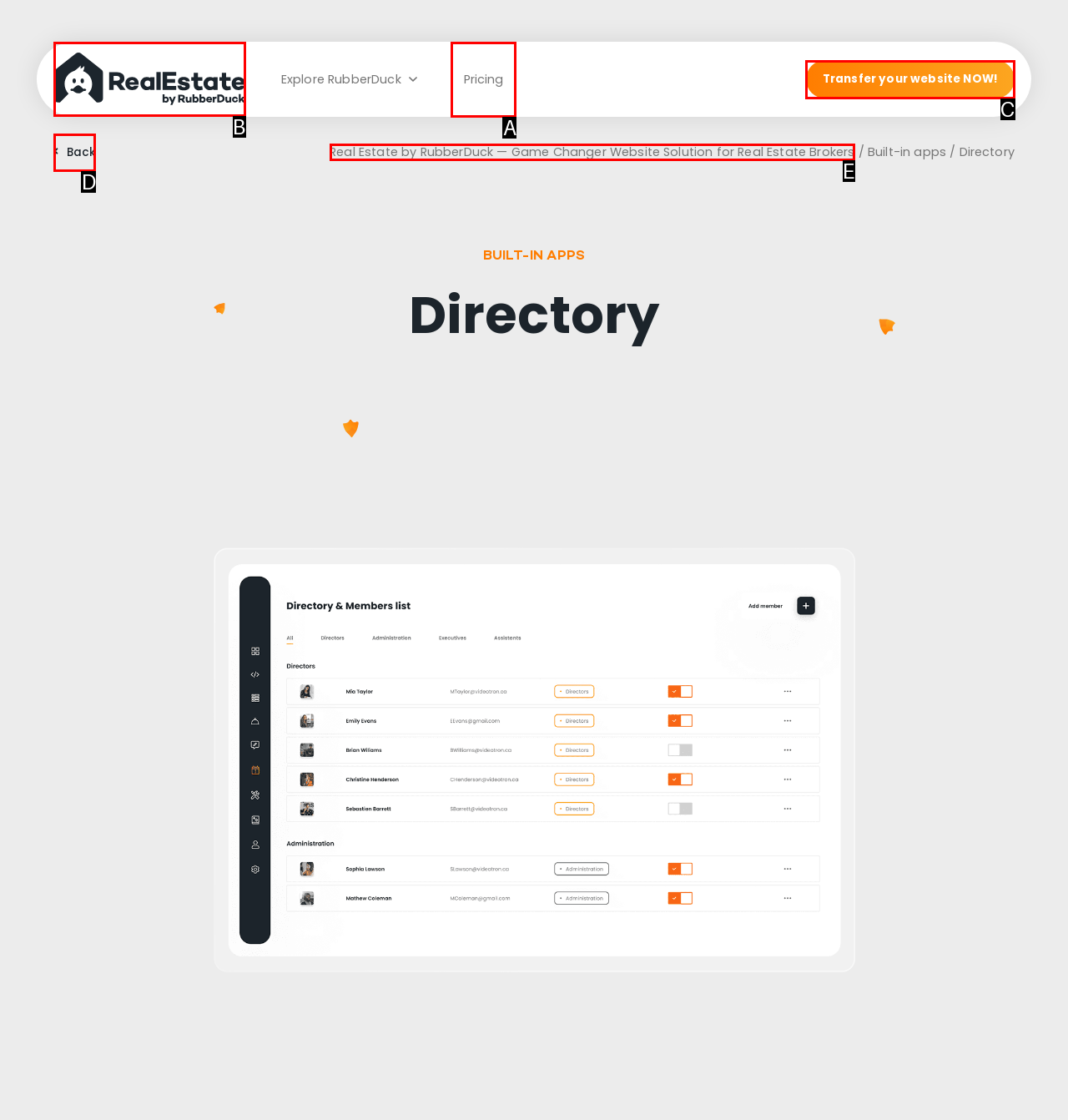Tell me which option best matches this description: Pricing
Answer with the letter of the matching option directly from the given choices.

A